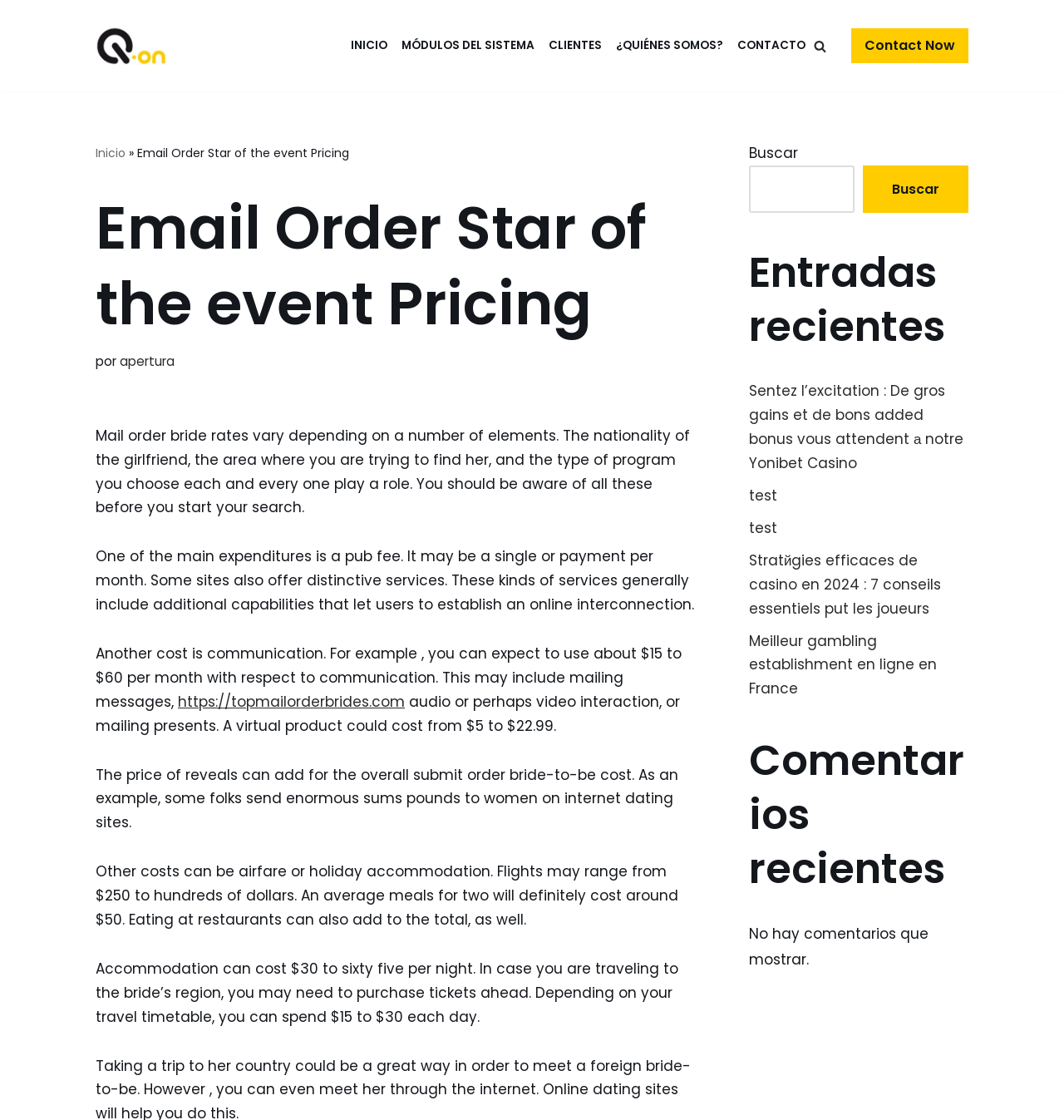What is the purpose of the 'Contact Now' link?
Refer to the image and provide a concise answer in one word or phrase.

To contact the website